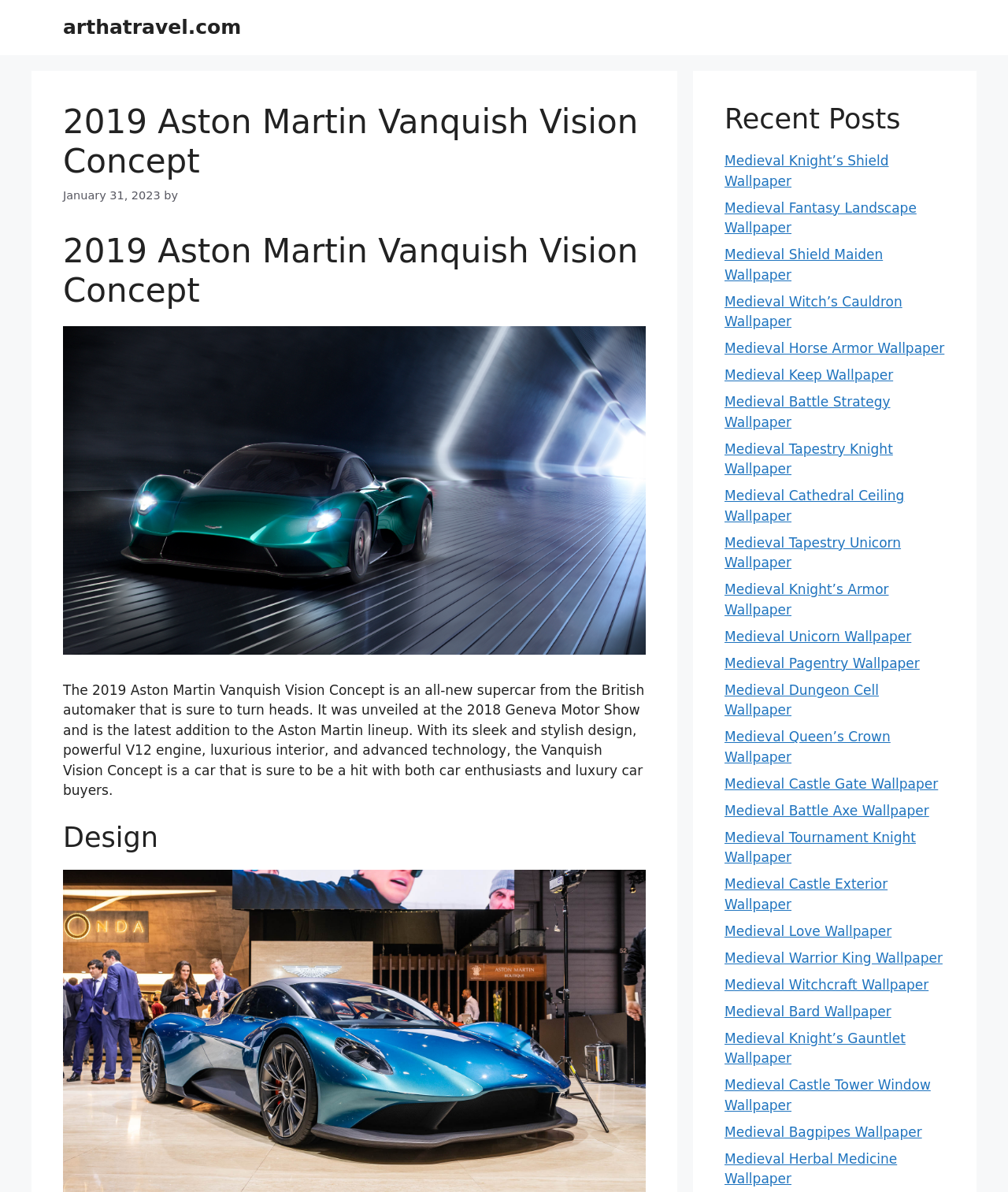Can you find the bounding box coordinates of the area I should click to execute the following instruction: "read the article about the 2019 Aston Martin Vanquish Vision Concept"?

[0.062, 0.572, 0.639, 0.67]